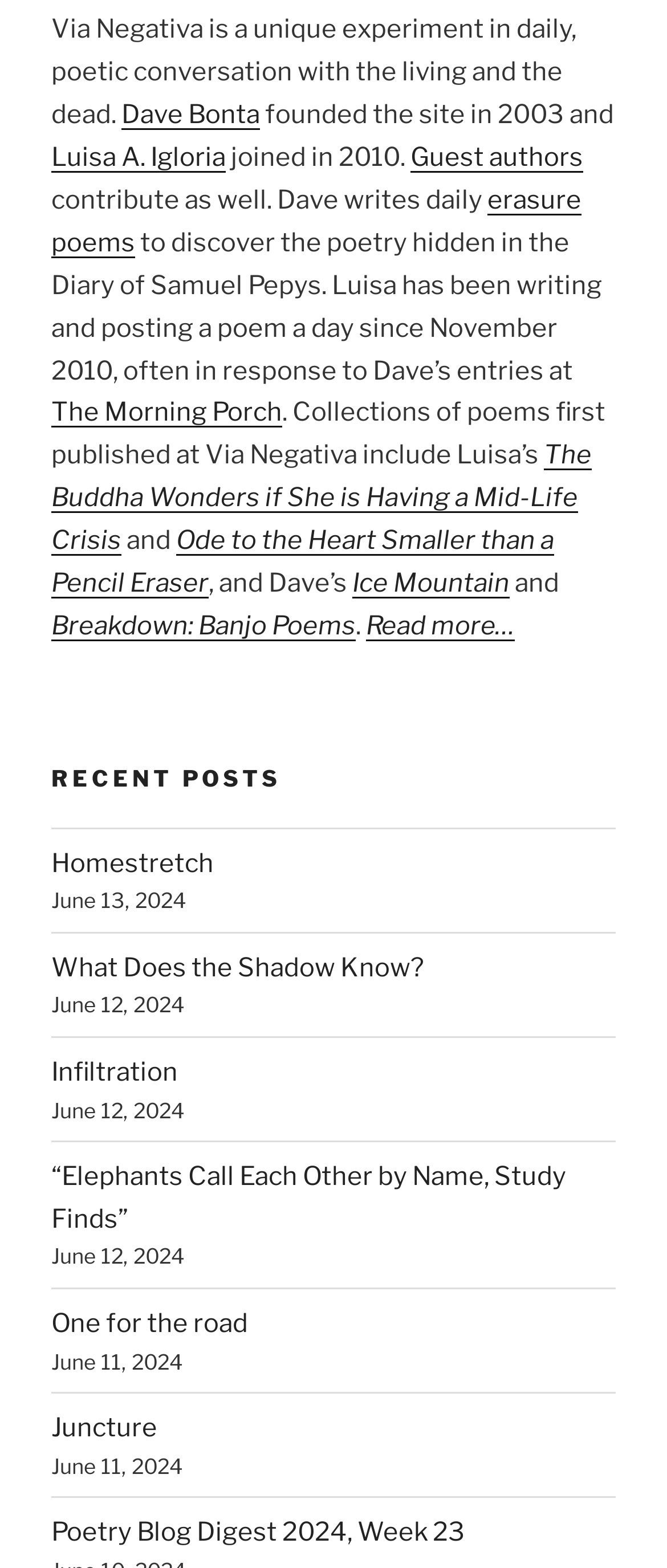Locate the bounding box coordinates of the element that needs to be clicked to carry out the instruction: "Read the poem 'Homestretch'". The coordinates should be given as four float numbers ranging from 0 to 1, i.e., [left, top, right, bottom].

[0.077, 0.54, 0.321, 0.56]